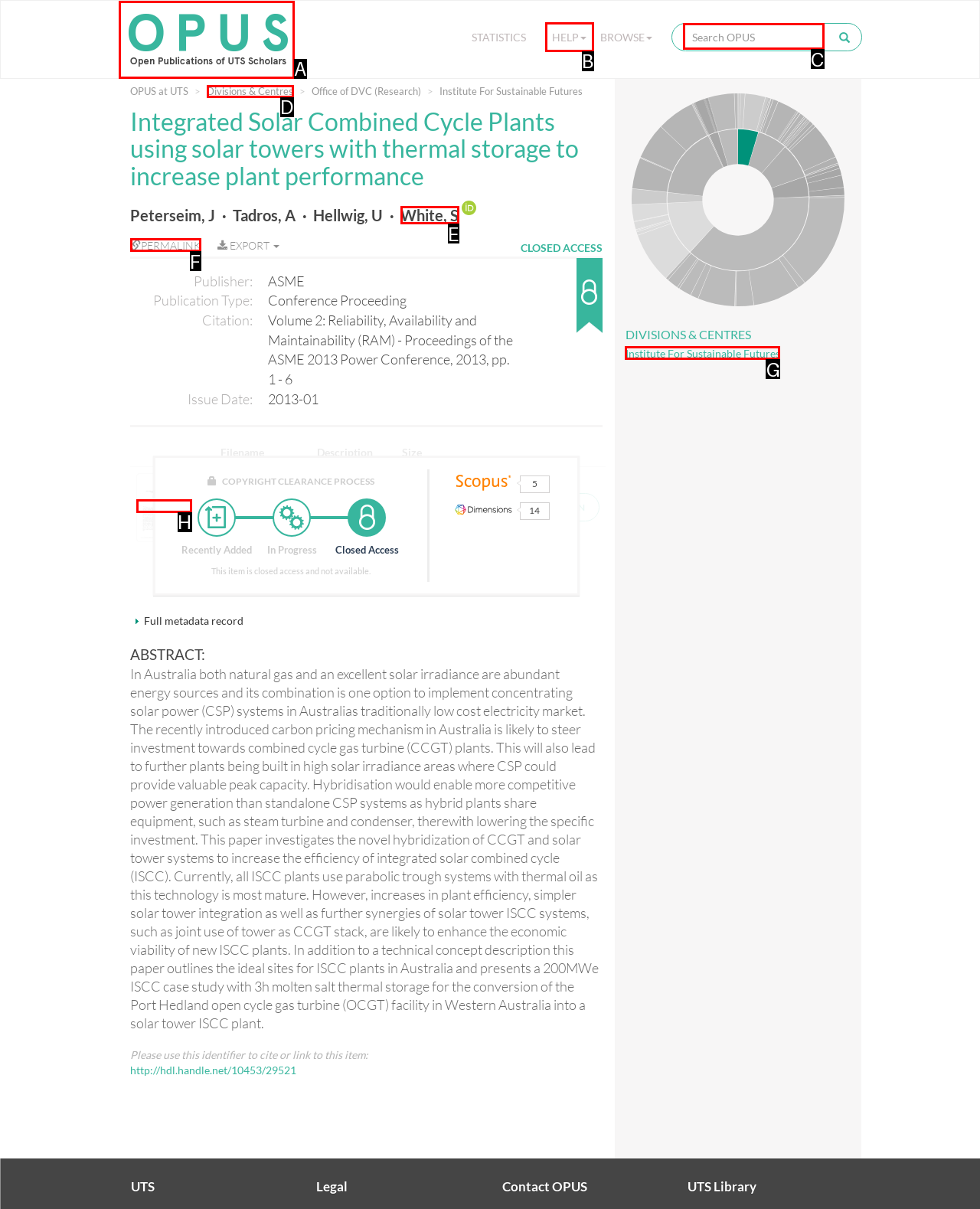Which lettered option should be clicked to perform the following task: Search OPUS
Respond with the letter of the appropriate option.

C